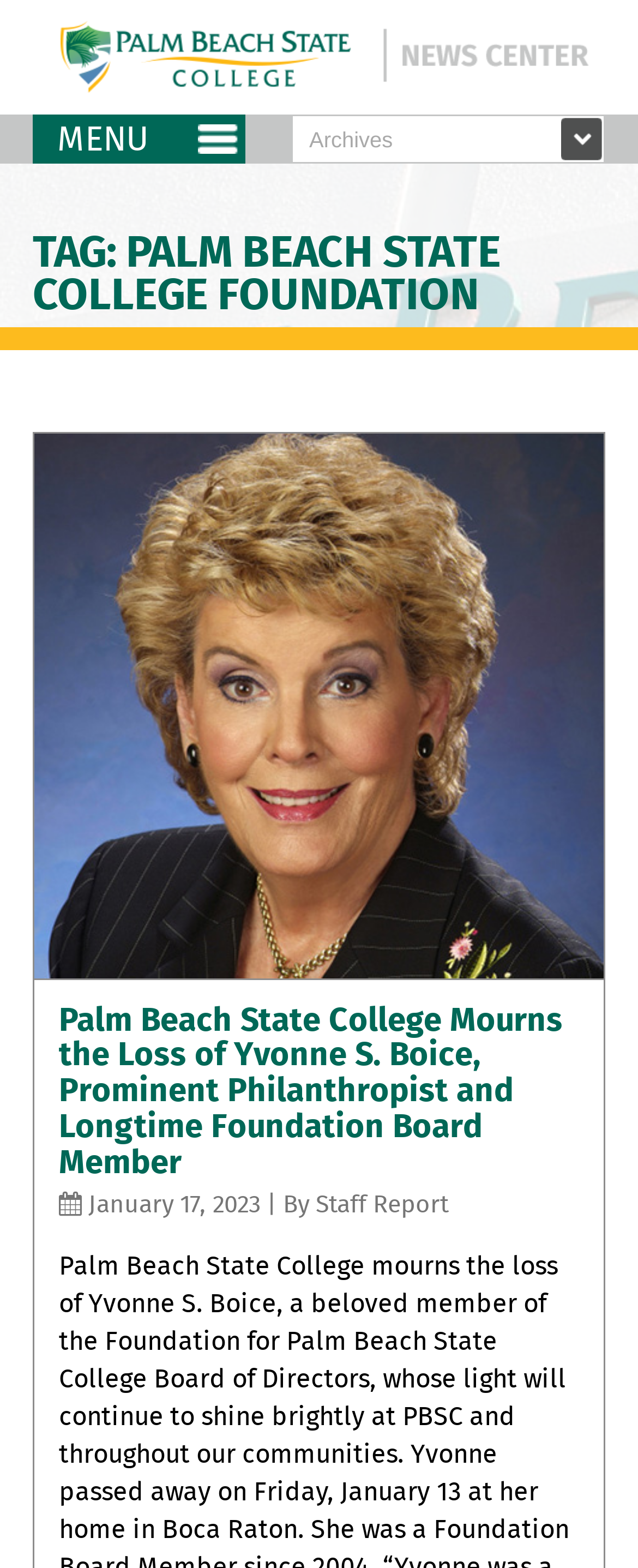Give a detailed overview of the webpage's appearance and contents.

The webpage is about Palm Beach State College Foundation and features news articles. At the top, there are two links, one on the left and one on the right, each accompanied by an image. Below these links, there is a "MENU" text, followed by a combobox that has a dropdown menu.

The main content of the webpage is a news article with a heading that reads "Palm Beach State College Mourns the Loss of Yvonne S. Boice, Prominent Philanthropist and Longtime Foundation Board Member". This heading is positioned above a link with the same text. Below the heading, there is a paragraph of text with a date "January 17, 2023" and an author "By Staff Report".